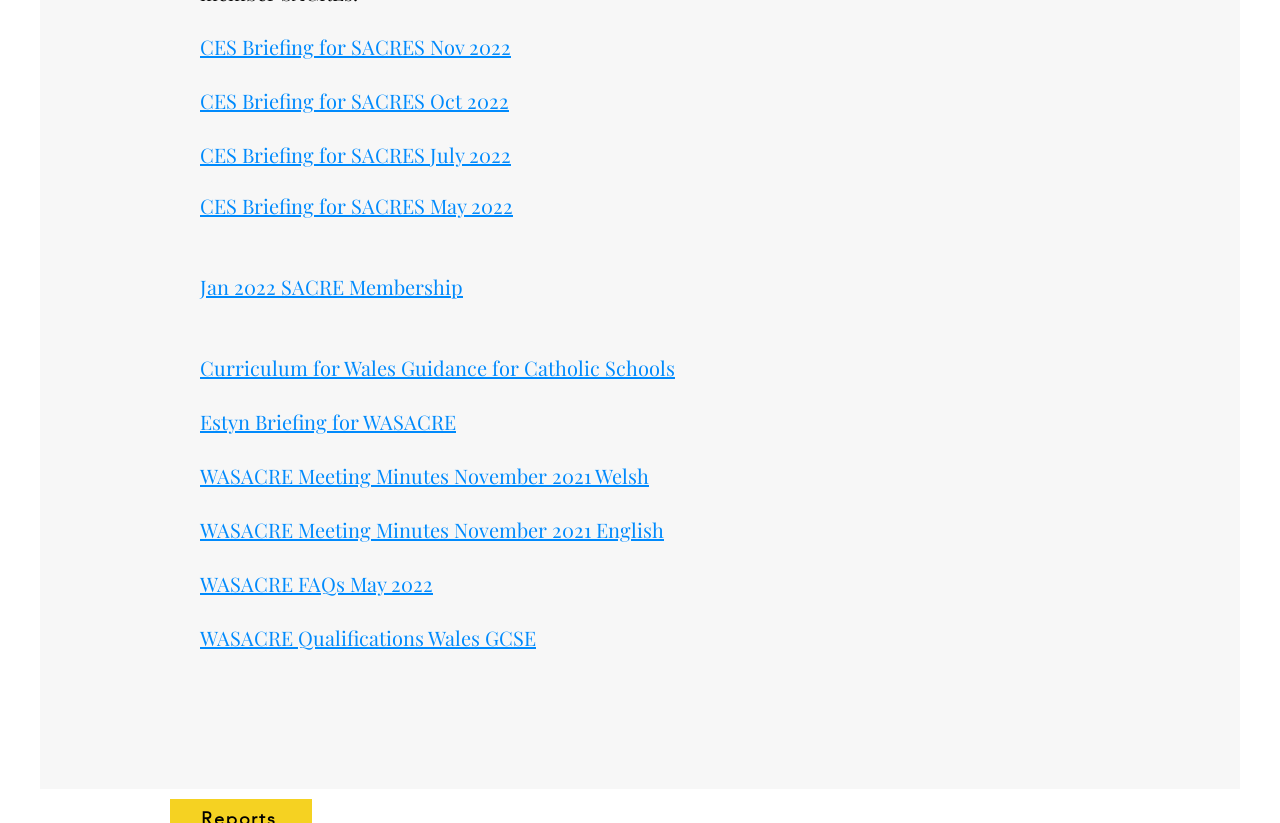Identify the bounding box coordinates of the clickable region necessary to fulfill the following instruction: "View CES Briefing for SACRES Nov 2022". The bounding box coordinates should be four float numbers between 0 and 1, i.e., [left, top, right, bottom].

[0.156, 0.04, 0.399, 0.073]